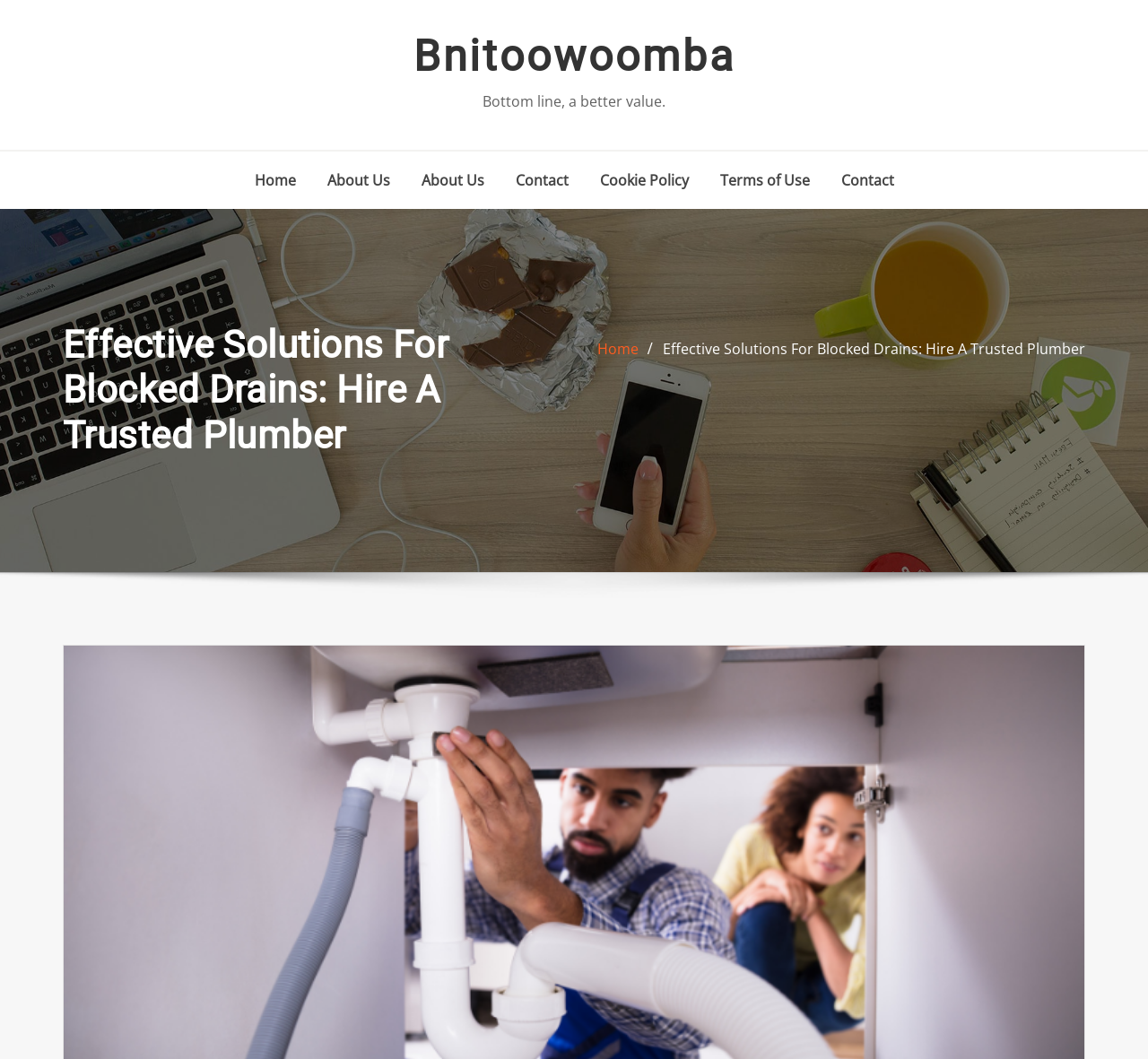What is the theme of the website?
Answer the question based on the image using a single word or a brief phrase.

Plumbing services